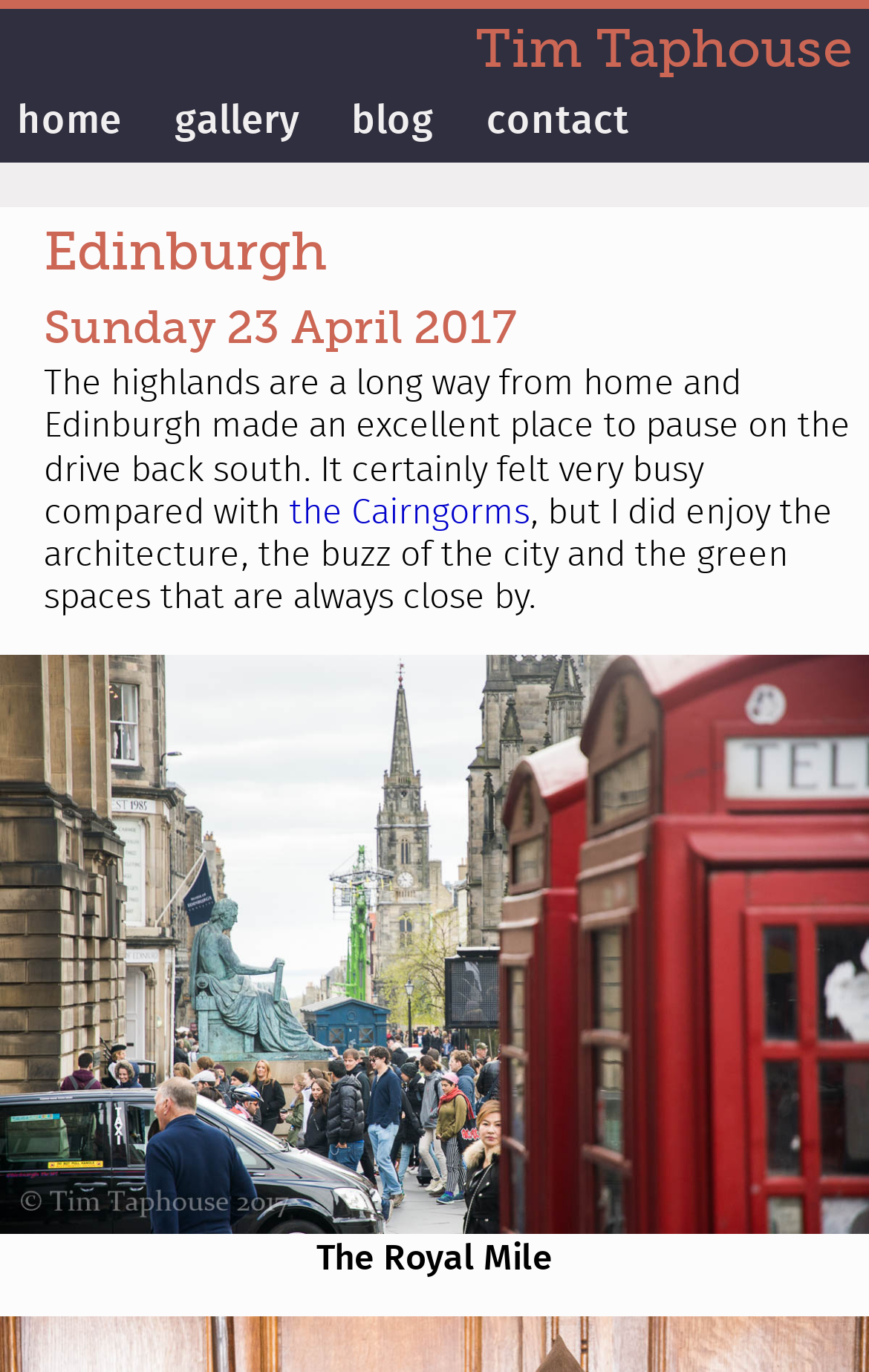What is the name of the photographer?
Answer the question with a thorough and detailed explanation.

The name of the photographer can be found in the heading element at the top of the page, which reads 'Tim Taphouse'.